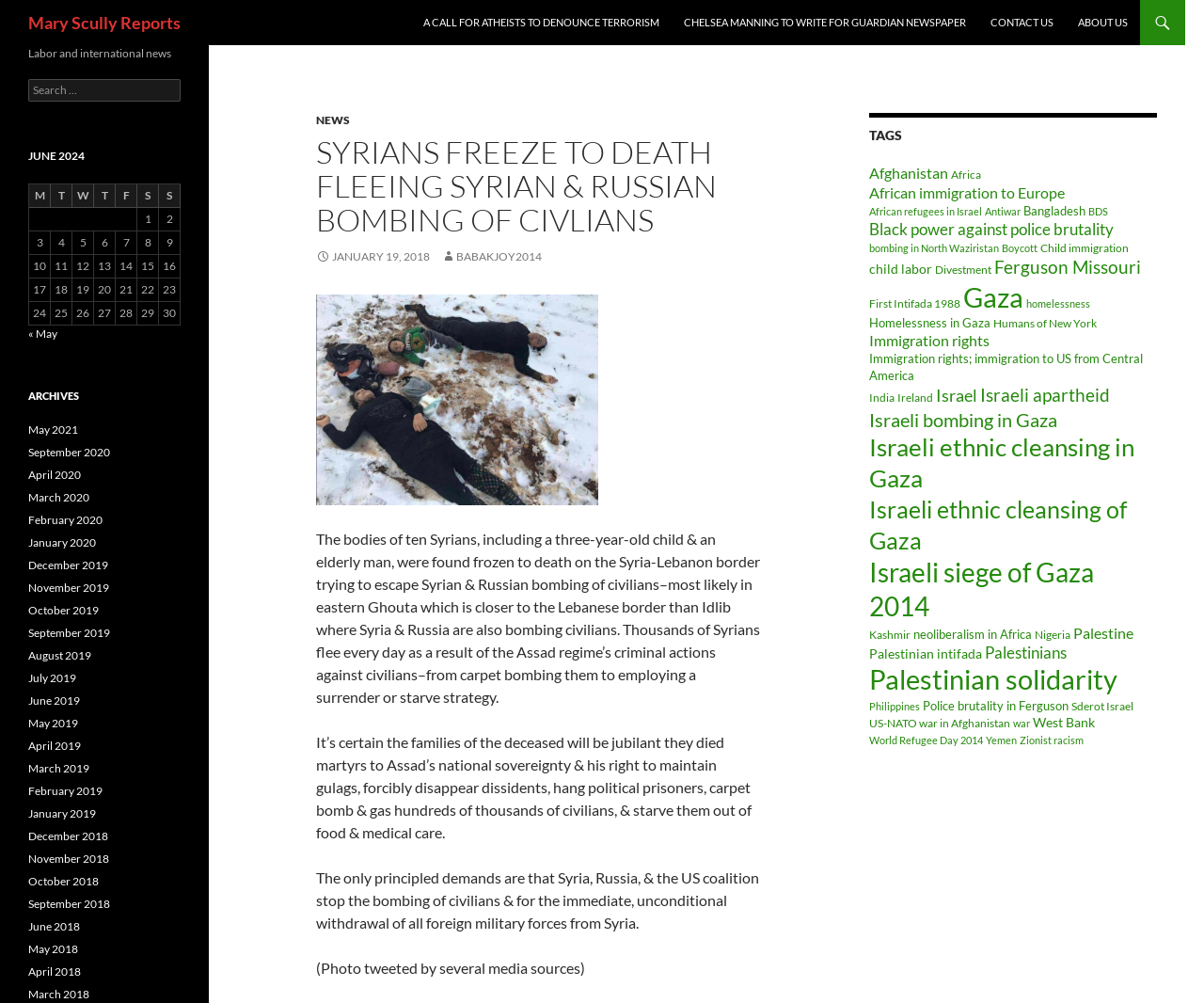Please locate the bounding box coordinates for the element that should be clicked to achieve the following instruction: "Click on the 'CONTACT US' link". Ensure the coordinates are given as four float numbers between 0 and 1, i.e., [left, top, right, bottom].

[0.813, 0.0, 0.884, 0.045]